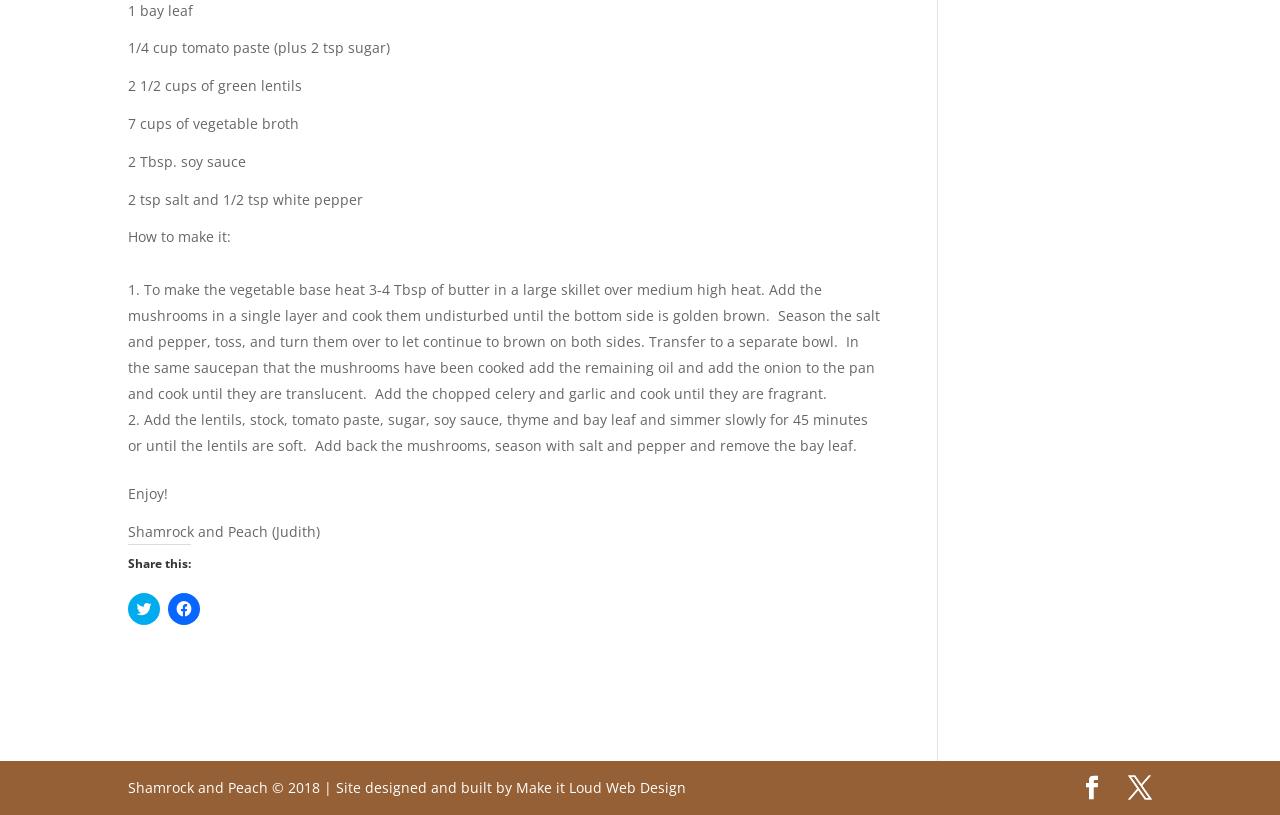How can the recipe be shared?
Based on the image, give a concise answer in the form of a single word or short phrase.

On Twitter or Facebook